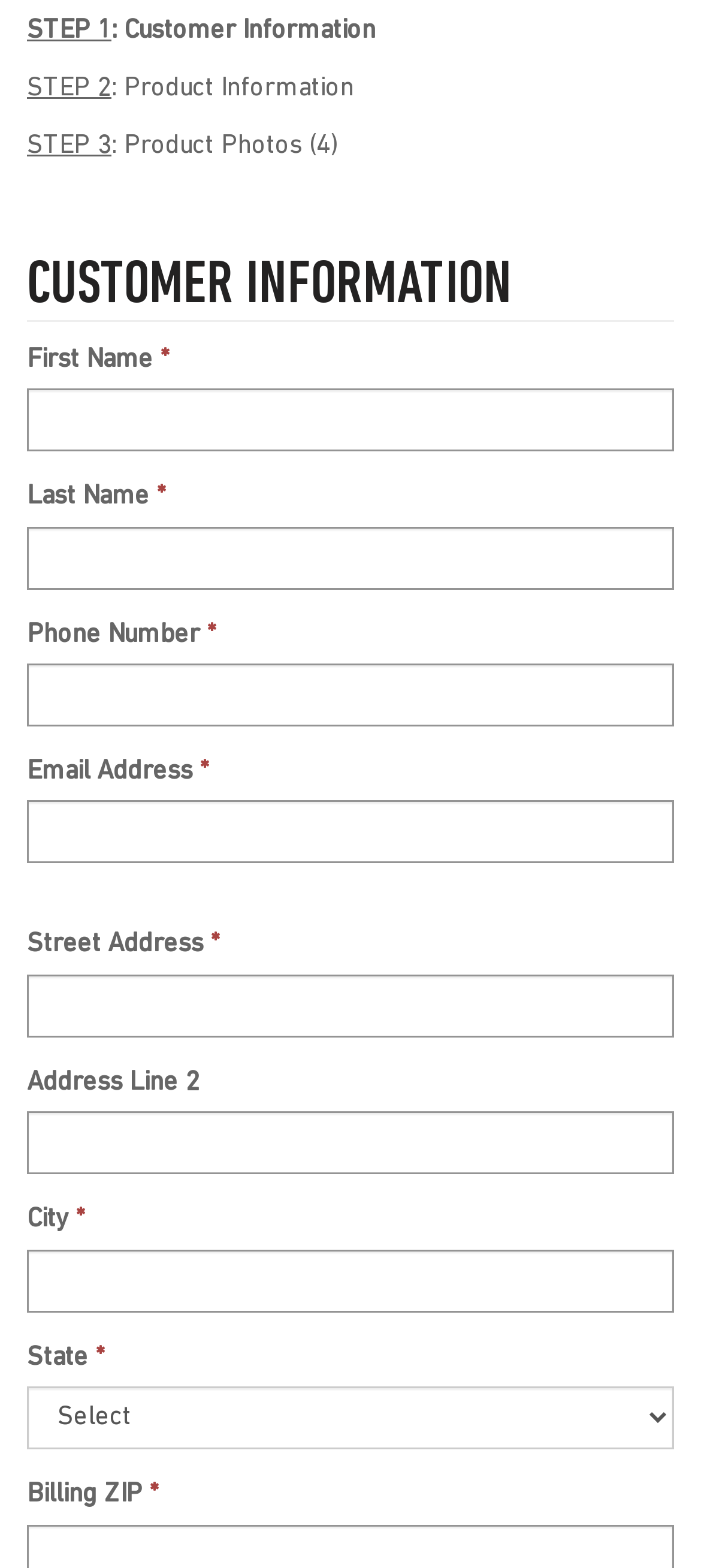Show the bounding box coordinates of the element that should be clicked to complete the task: "Select state".

[0.038, 0.884, 0.962, 0.924]